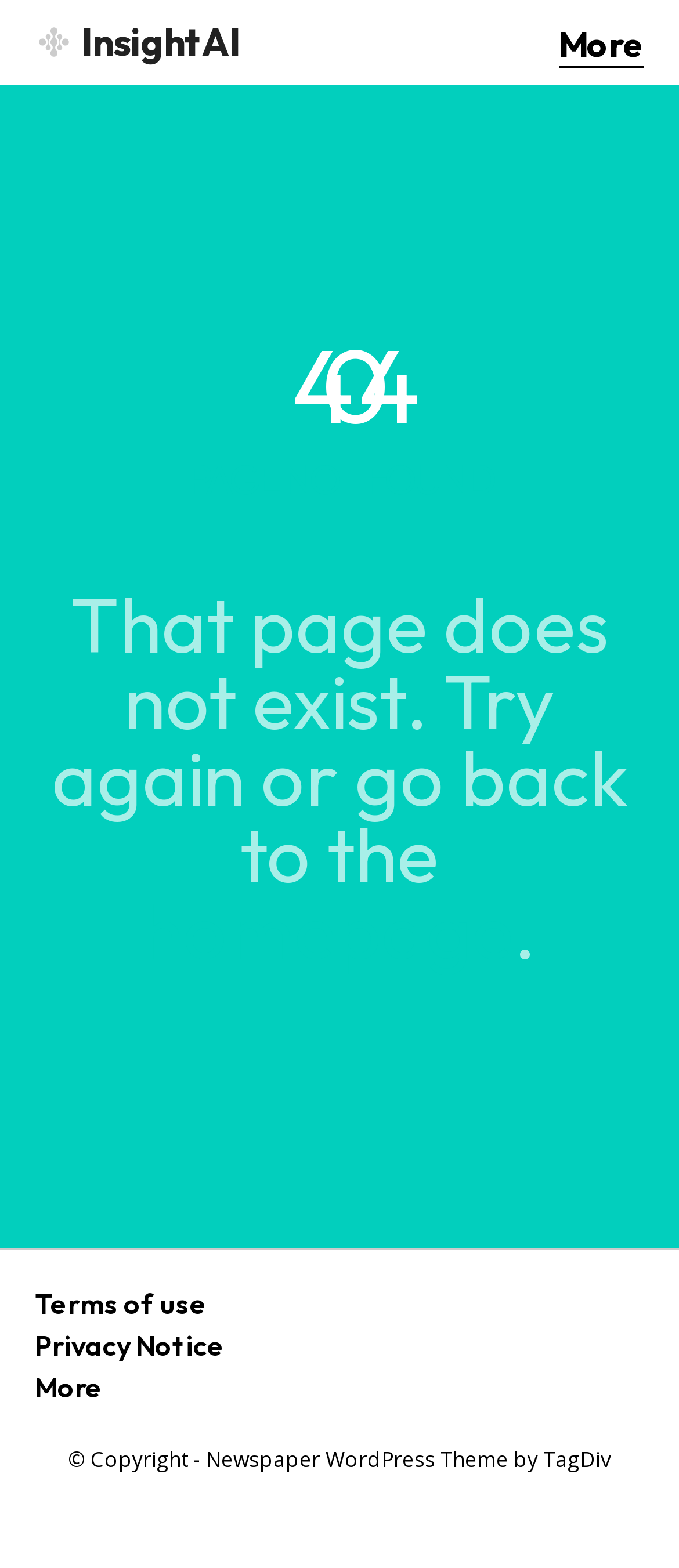Use one word or a short phrase to answer the question provided: 
What is the name of the WordPress theme used by the website?

Newspaper